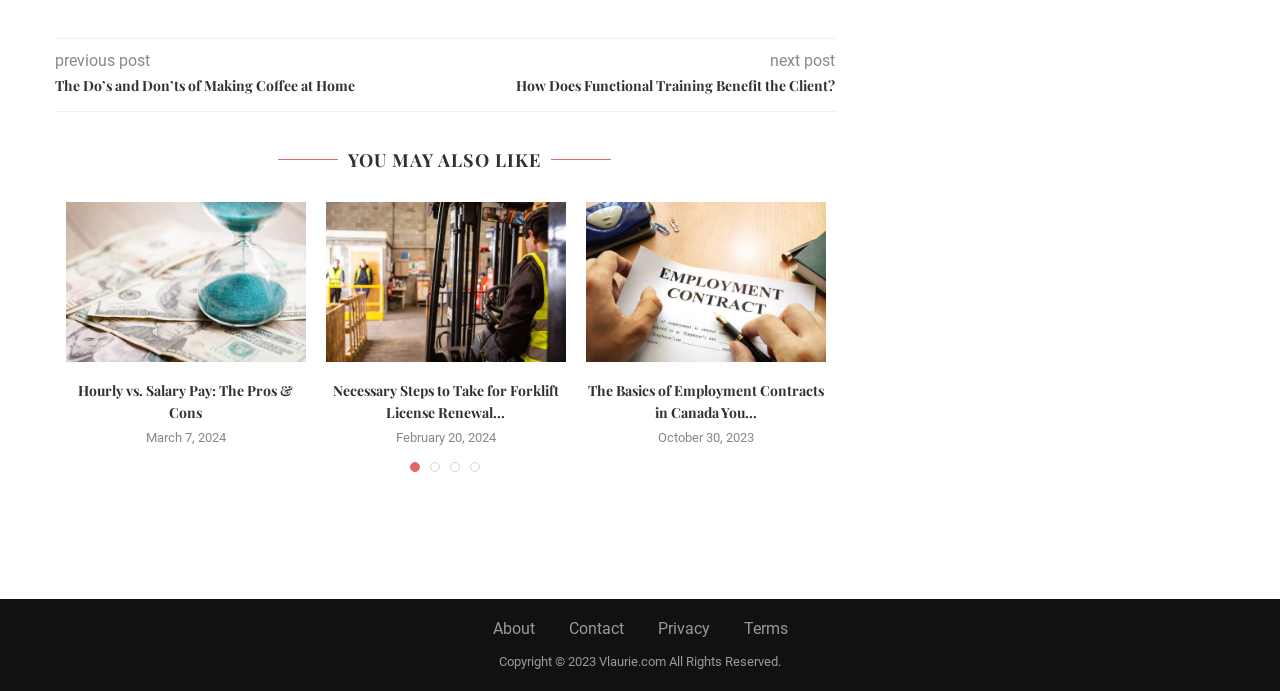Using the details in the image, give a detailed response to the question below:
How many posts are listed under 'YOU MAY ALSO LIKE'?

I counted the number of link elements with heading child elements that are siblings of the 'YOU MAY ALSO LIKE' heading element, which indicates that there are 5 posts listed under this section.